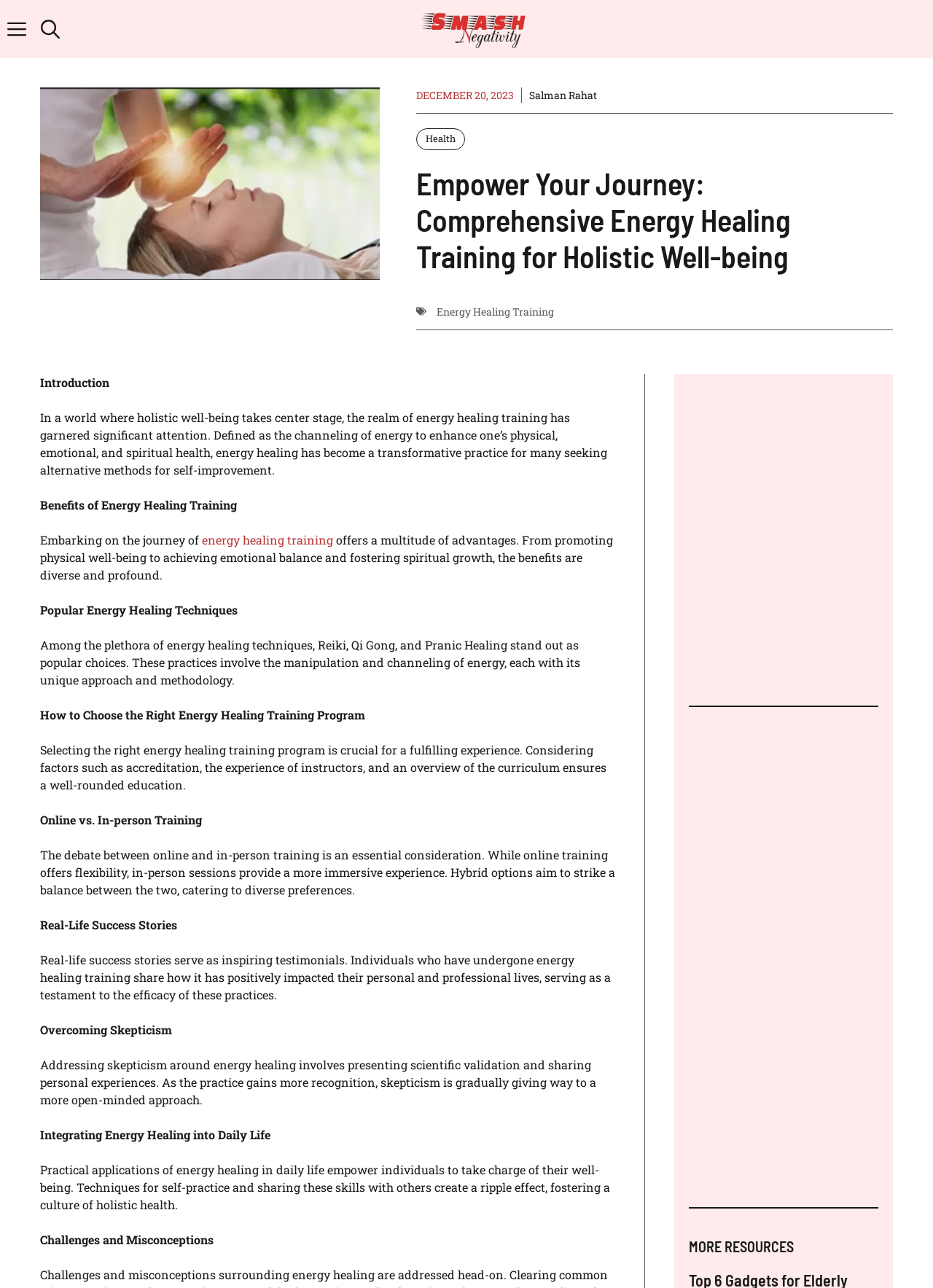Identify the coordinates of the bounding box for the element described below: "Health". Return the coordinates as four float numbers between 0 and 1: [left, top, right, bottom].

[0.446, 0.1, 0.498, 0.116]